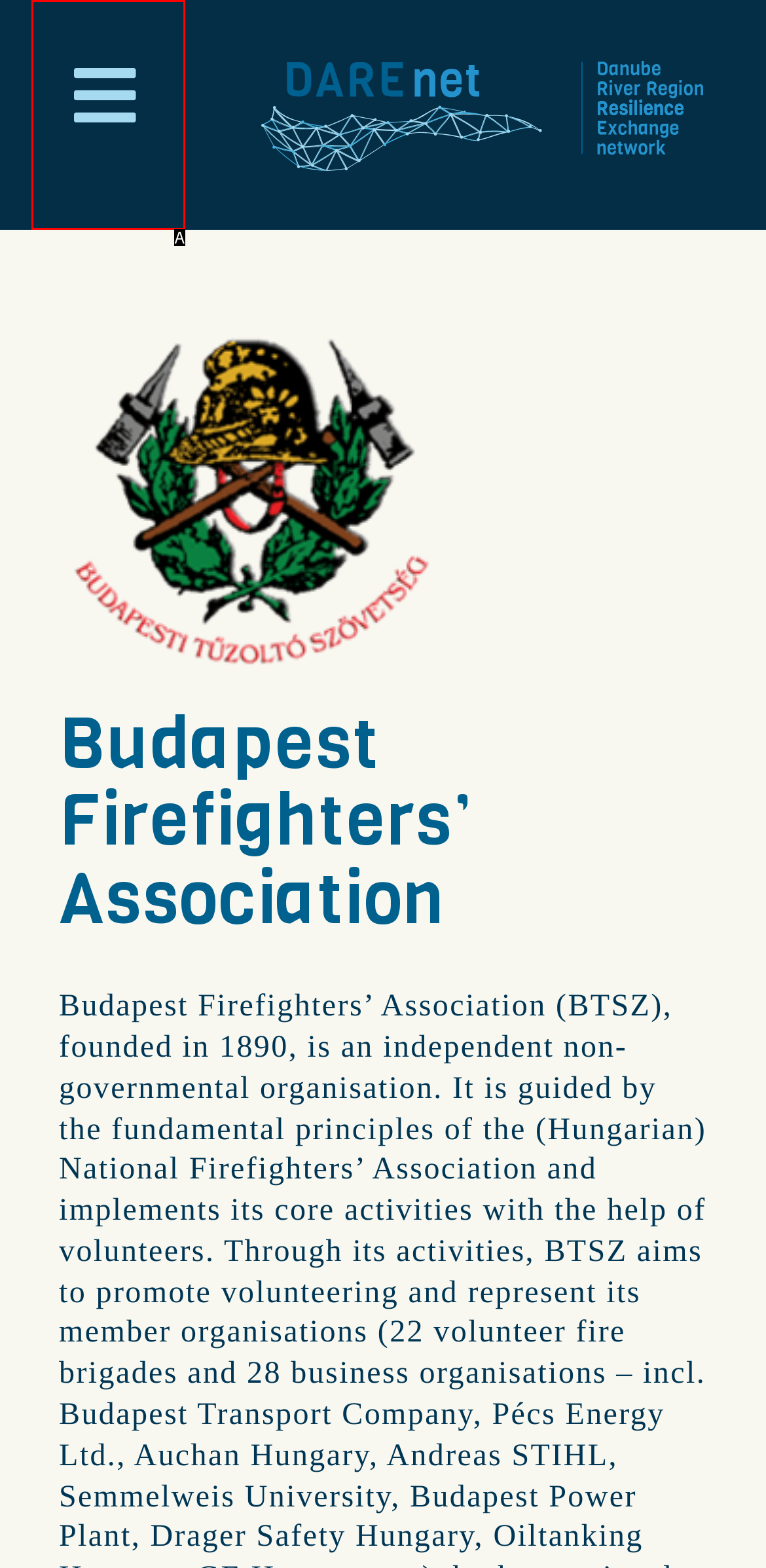Pick the HTML element that corresponds to the description: aria-label="Toggle navigation"
Answer with the letter of the correct option from the given choices directly.

A